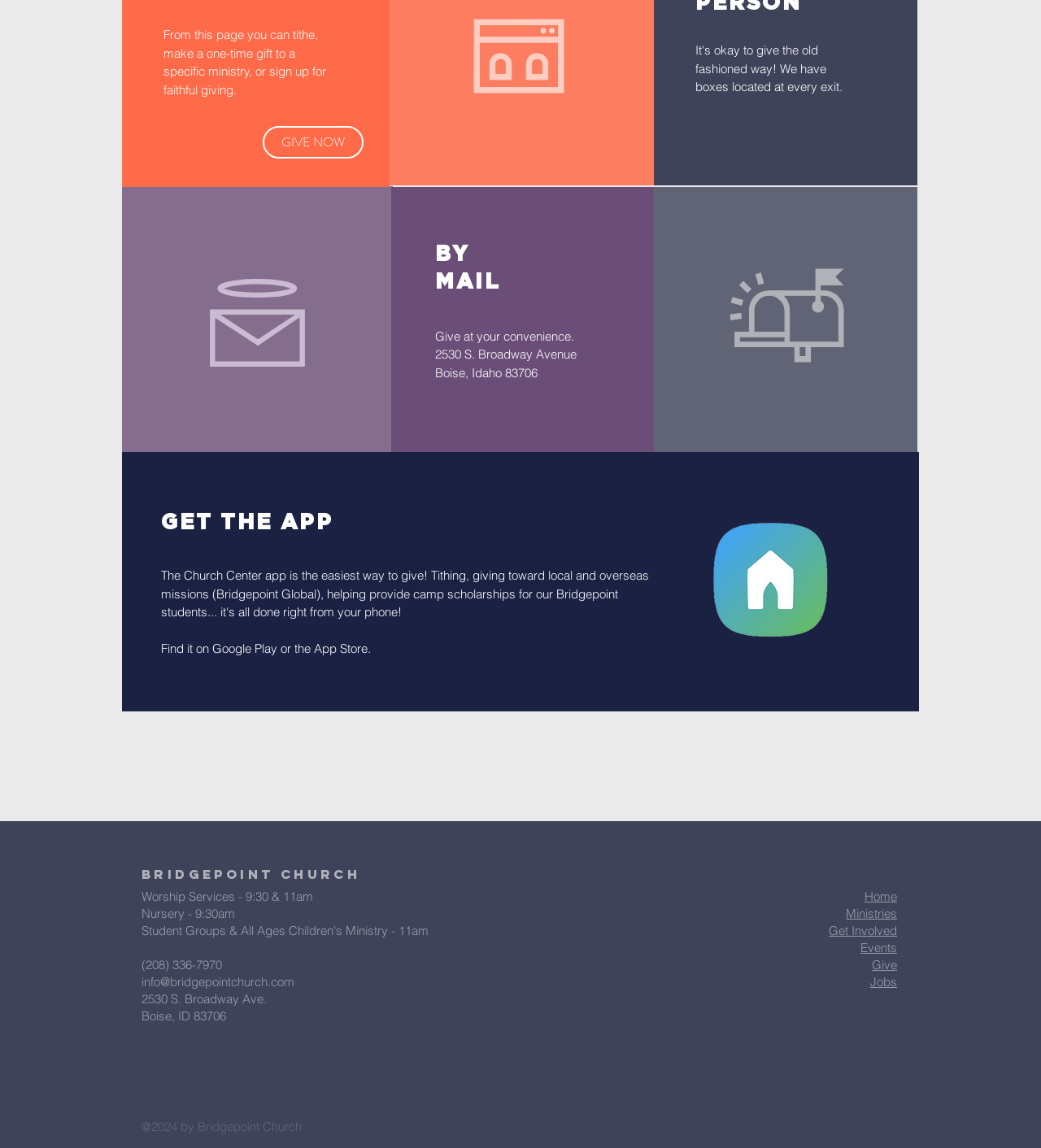Use one word or a short phrase to answer the question provided: 
What is the church's address?

2530 S. Broadway Avenue, Boise, Idaho 83706